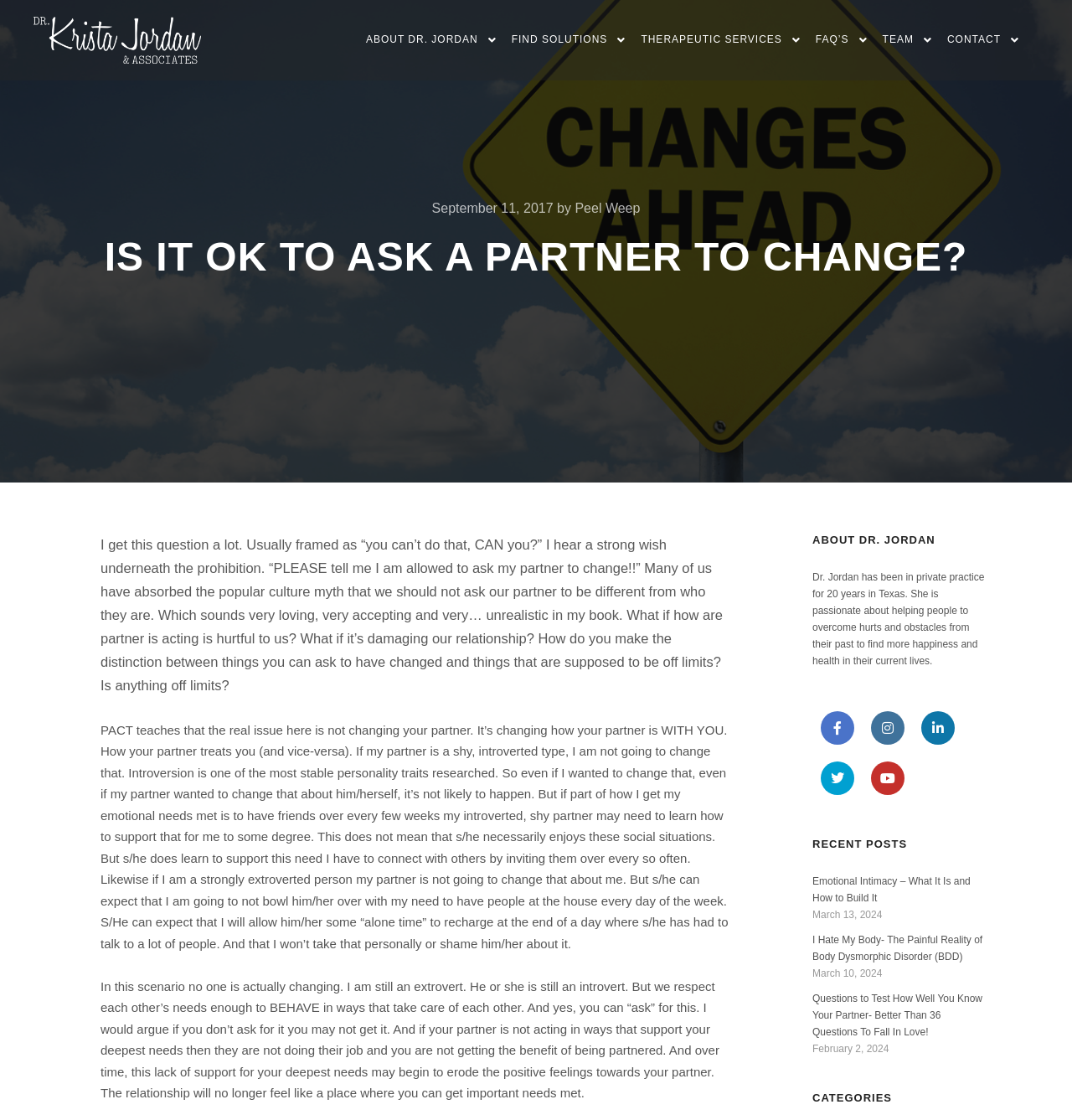Can you find the bounding box coordinates of the area I should click to execute the following instruction: "Check the recent post 'Emotional Intimacy – What It Is and How to Build It'"?

[0.758, 0.782, 0.905, 0.807]